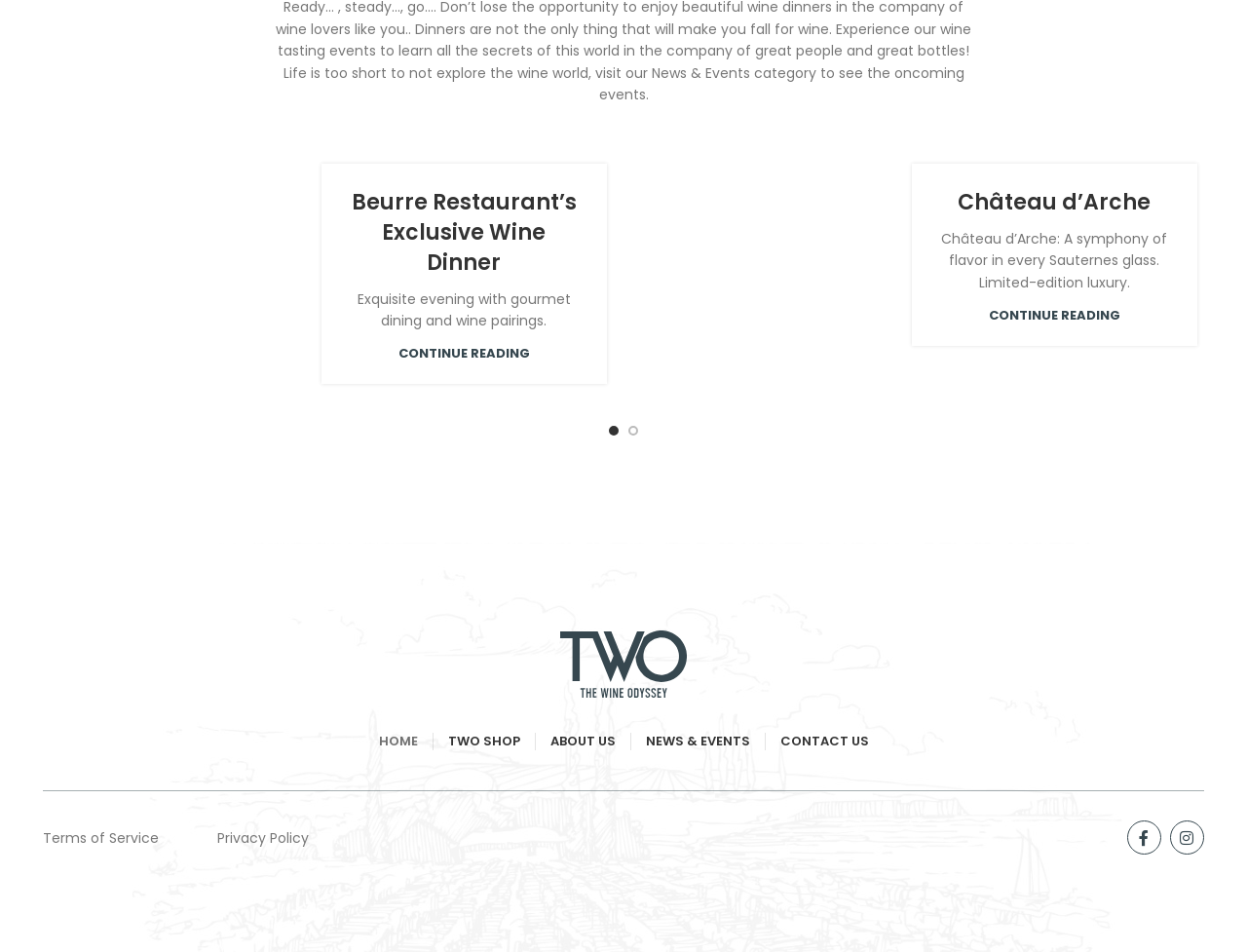Provide a one-word or short-phrase response to the question:
What is the logo displayed at the top of the page?

TWO logo